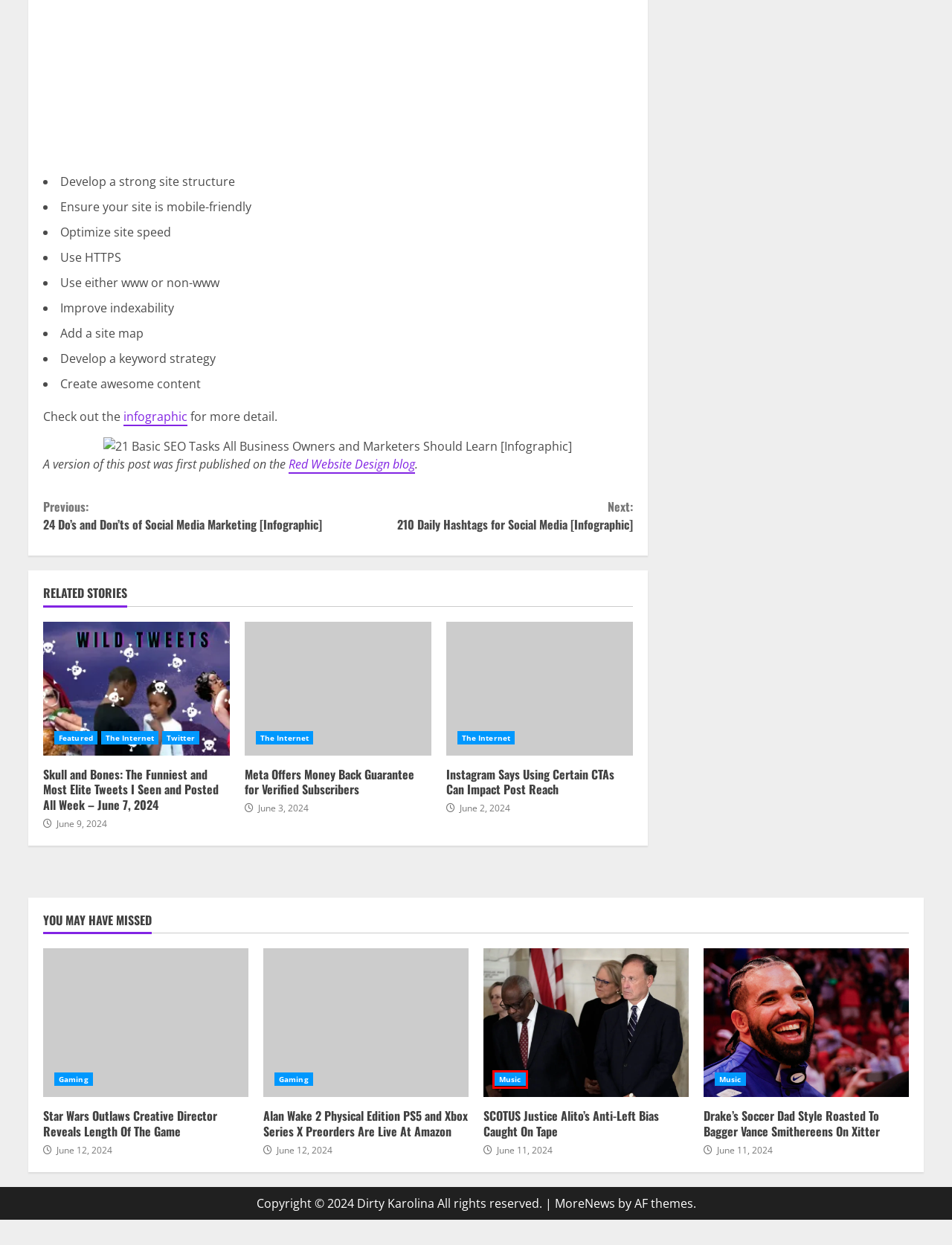You have been given a screenshot of a webpage, where a red bounding box surrounds a UI element. Identify the best matching webpage description for the page that loads after the element in the bounding box is clicked. Options include:
A. Twitter Archives -
B. Drake’s Soccer Dad Style Roasted To Bagger Vance Smithereens On Xitter -
C. SCOTUS Justice Alito’s Anti-Left Bias Caught On Tape -
D. Star Wars Outlaws Creative Director Reveals Length Of The Game -
E. Skull and Bones: The Funniest and Most Elite Tweets I Seen and Posted All Week - June 7, 2024 -
F. Alan Wake 2 Physical Edition PS5 and Xbox Series X Preorders Are Live At Amazon -
G. Gaming Archives -
H. Music Archives -

H